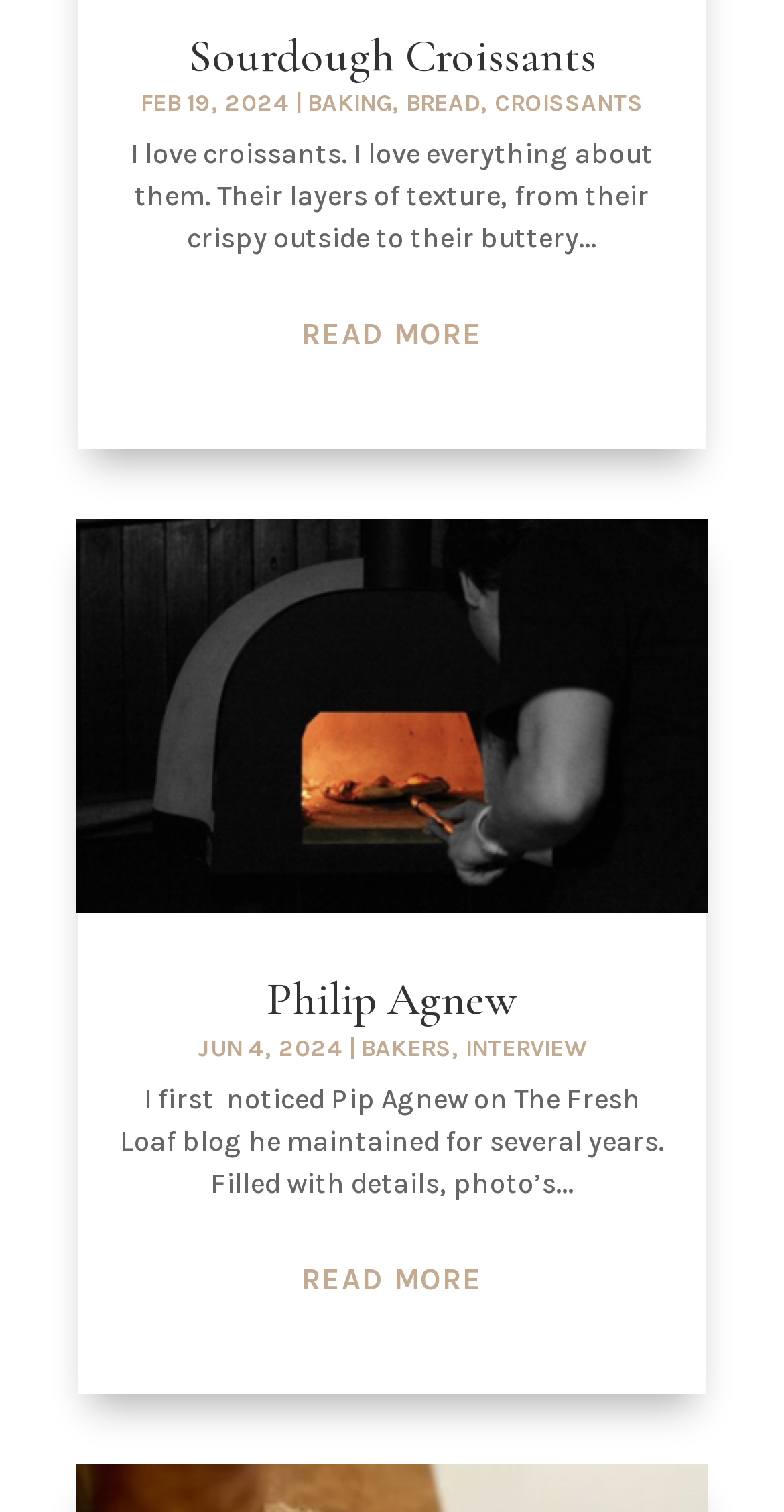Please respond in a single word or phrase: 
Who is the author of the second article?

Philip Agnew